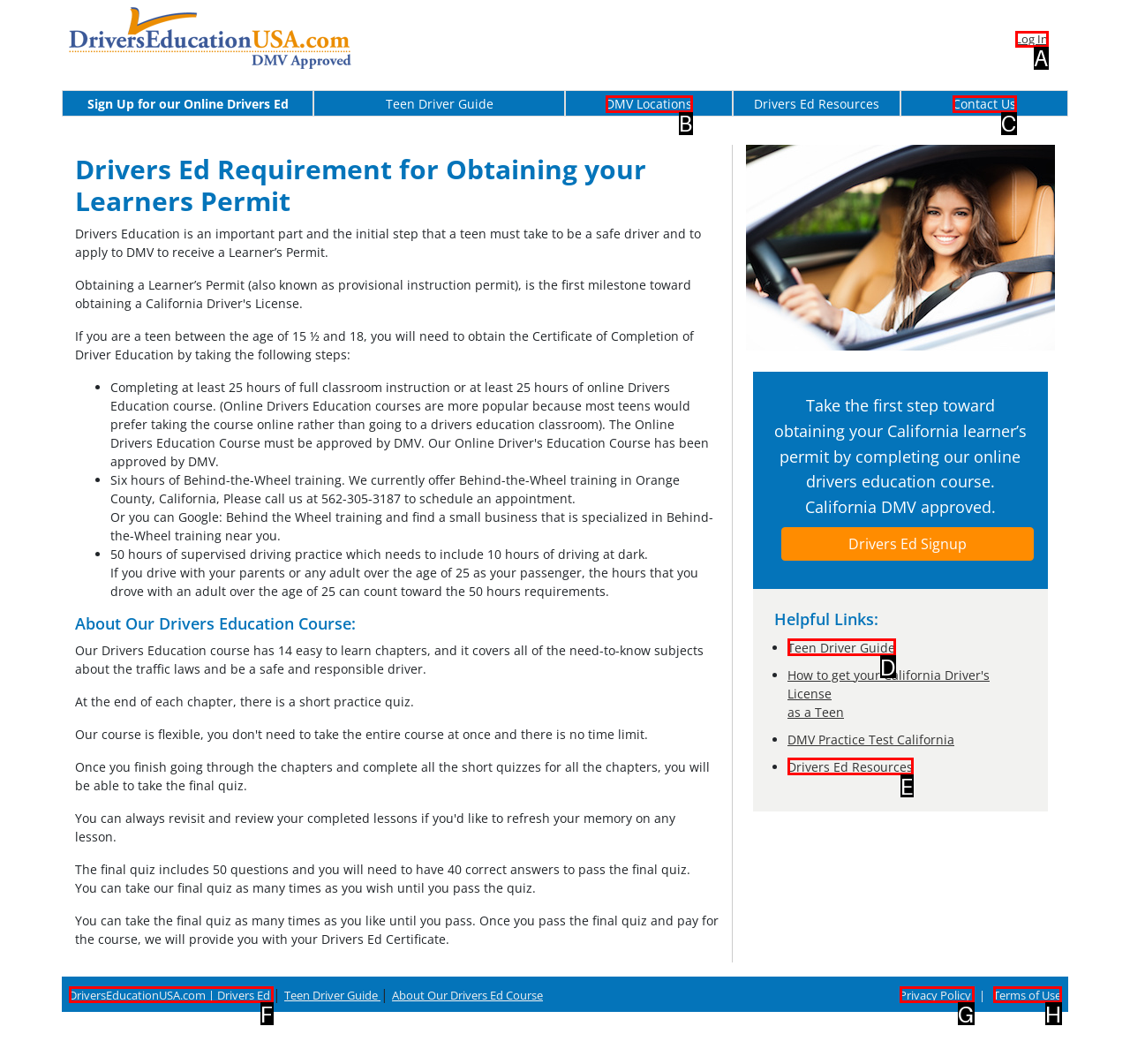Find the UI element described as: DMV Locations
Reply with the letter of the appropriate option.

B